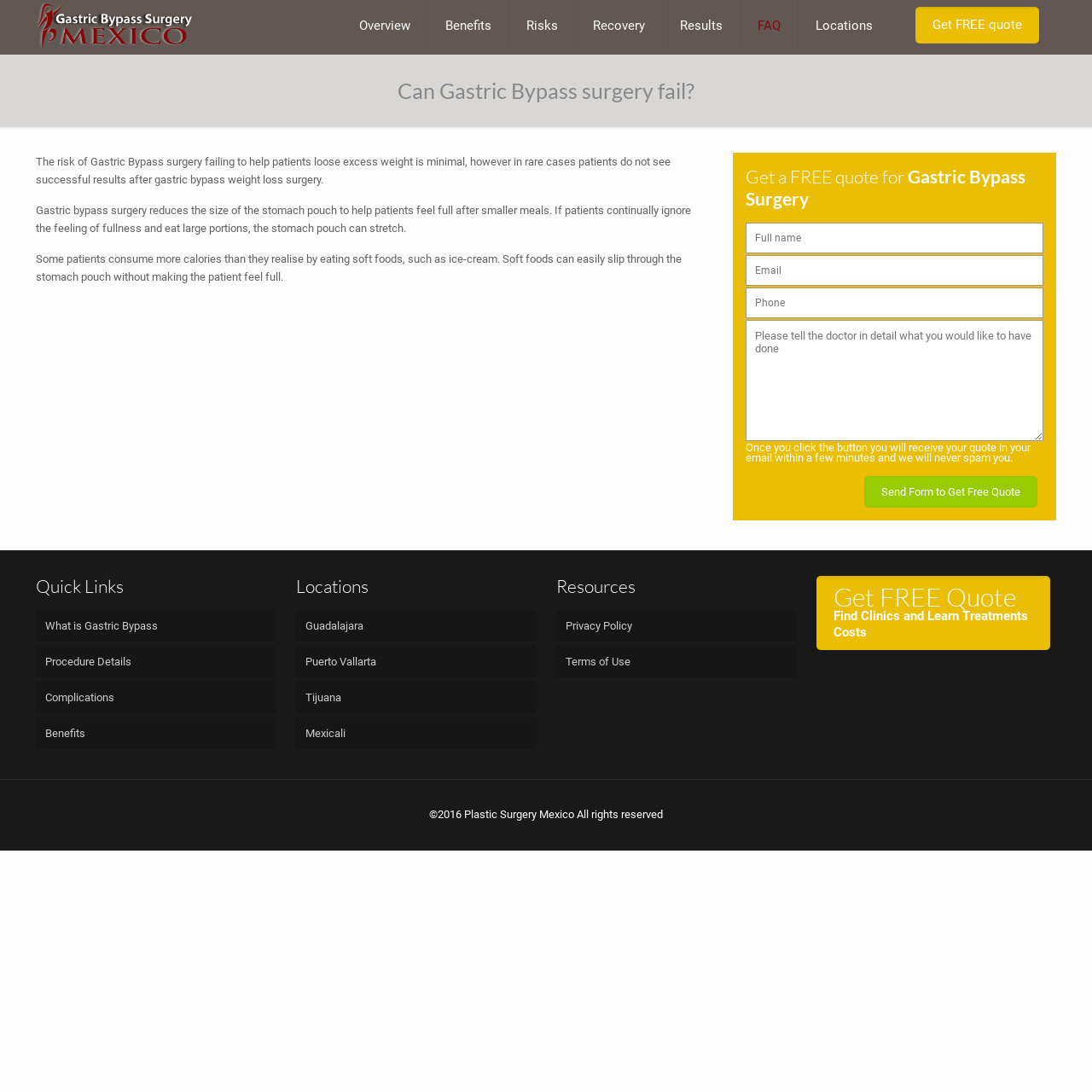Point out the bounding box coordinates of the section to click in order to follow this instruction: "Fill in 'Full name'".

[0.683, 0.204, 0.955, 0.232]